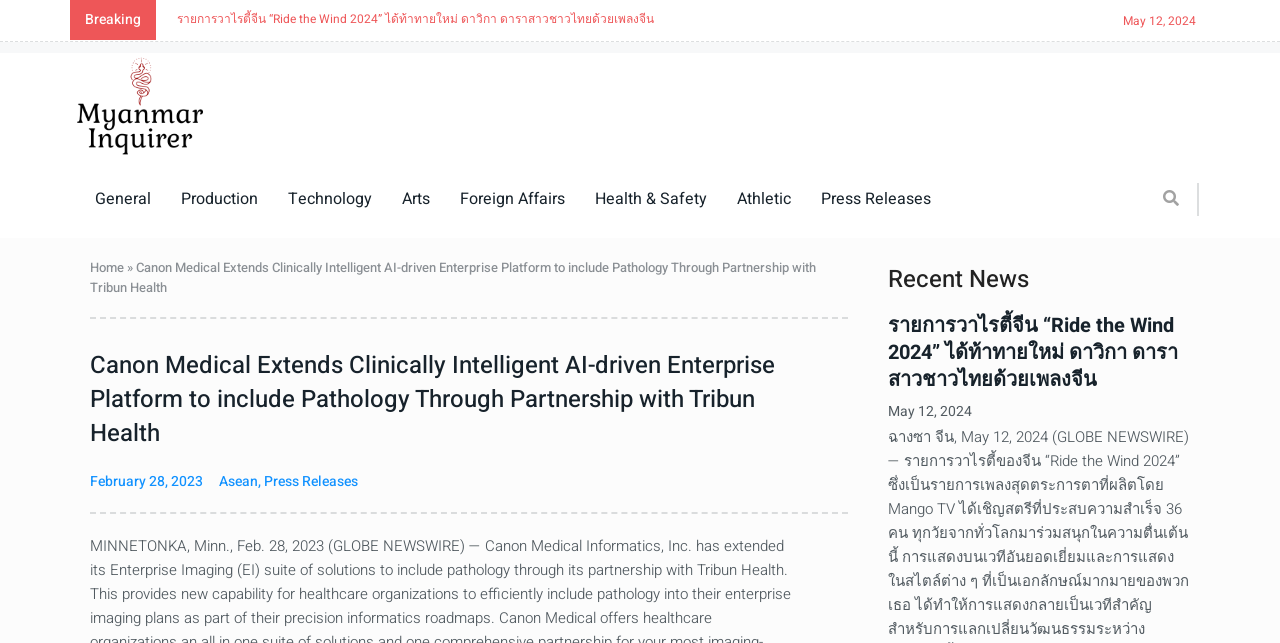Summarize the contents and layout of the webpage in detail.

The webpage appears to be a news article page. At the top, there is a button labeled "Breaking" and a heading in Thai, which seems to be a news title. To the right of the heading, there is a date "May 12, 2024". Below the heading, there are several links categorized by topics such as General, Production, Technology, Arts, and more.

On the left side, there is a search bar with a "Search" button. Above the search bar, there are links to navigate to different sections of the website, including "Home" and "Press Releases". The main content of the page is a news article with the title "Canon Medical Extends Clinically Intelligent AI-driven Enterprise Platform to include Pathology Through Partnership with Tribun Health". The article is dated "February 28, 2023".

Below the article title, there are links to related categories, including "Asean" and "Press Releases". Further down, there is a section labeled "Recent News" with a heading and several links to other news articles, including one with a Thai title.